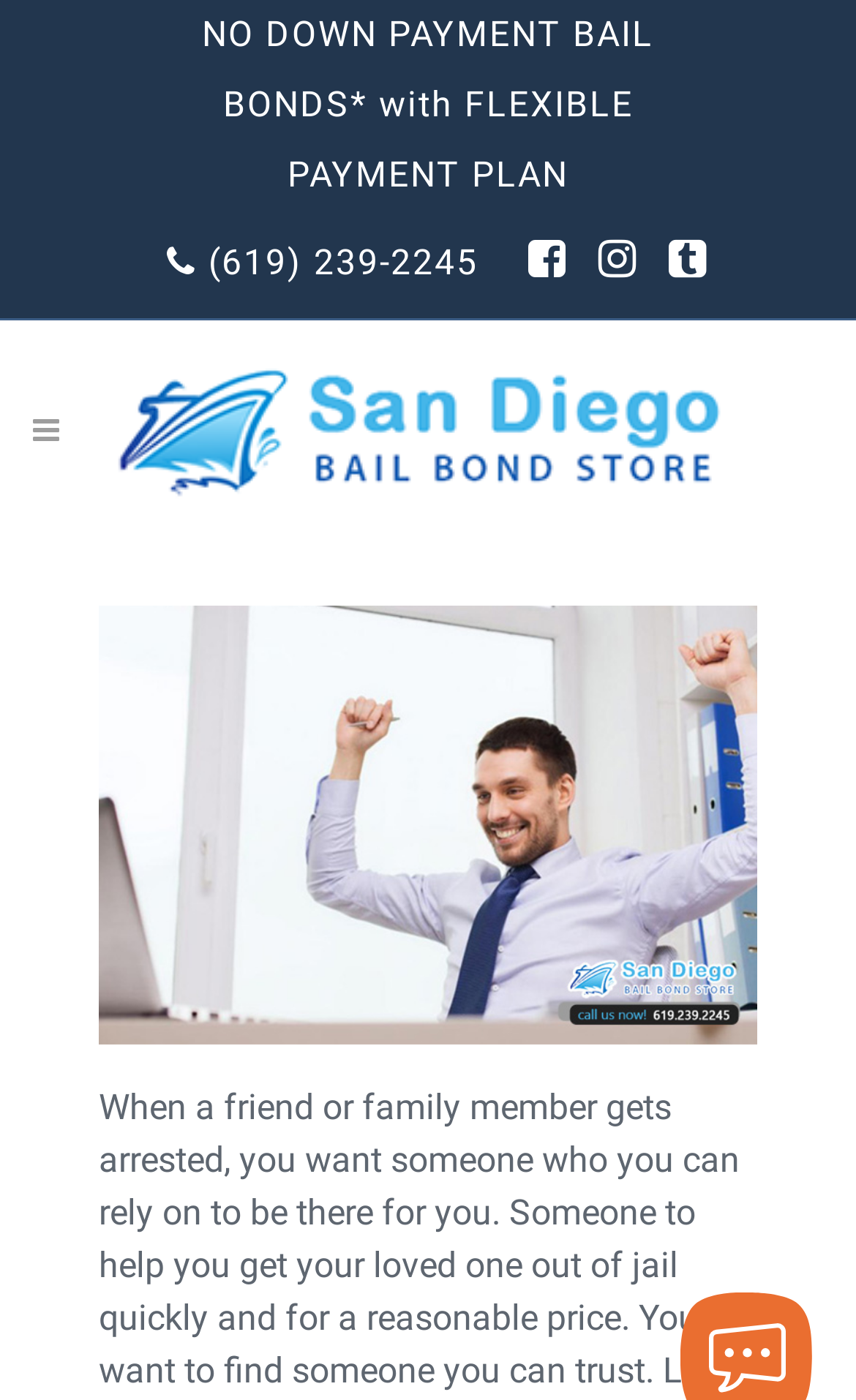Does the company offer flexible payment plans?
Provide a detailed answer to the question, using the image to inform your response.

I found the information by looking at the StaticText element with the text 'NO DOWN PAYMENT BAIL BONDS* with FLEXIBLE PAYMENT PLAN' which is located at the top of the page.